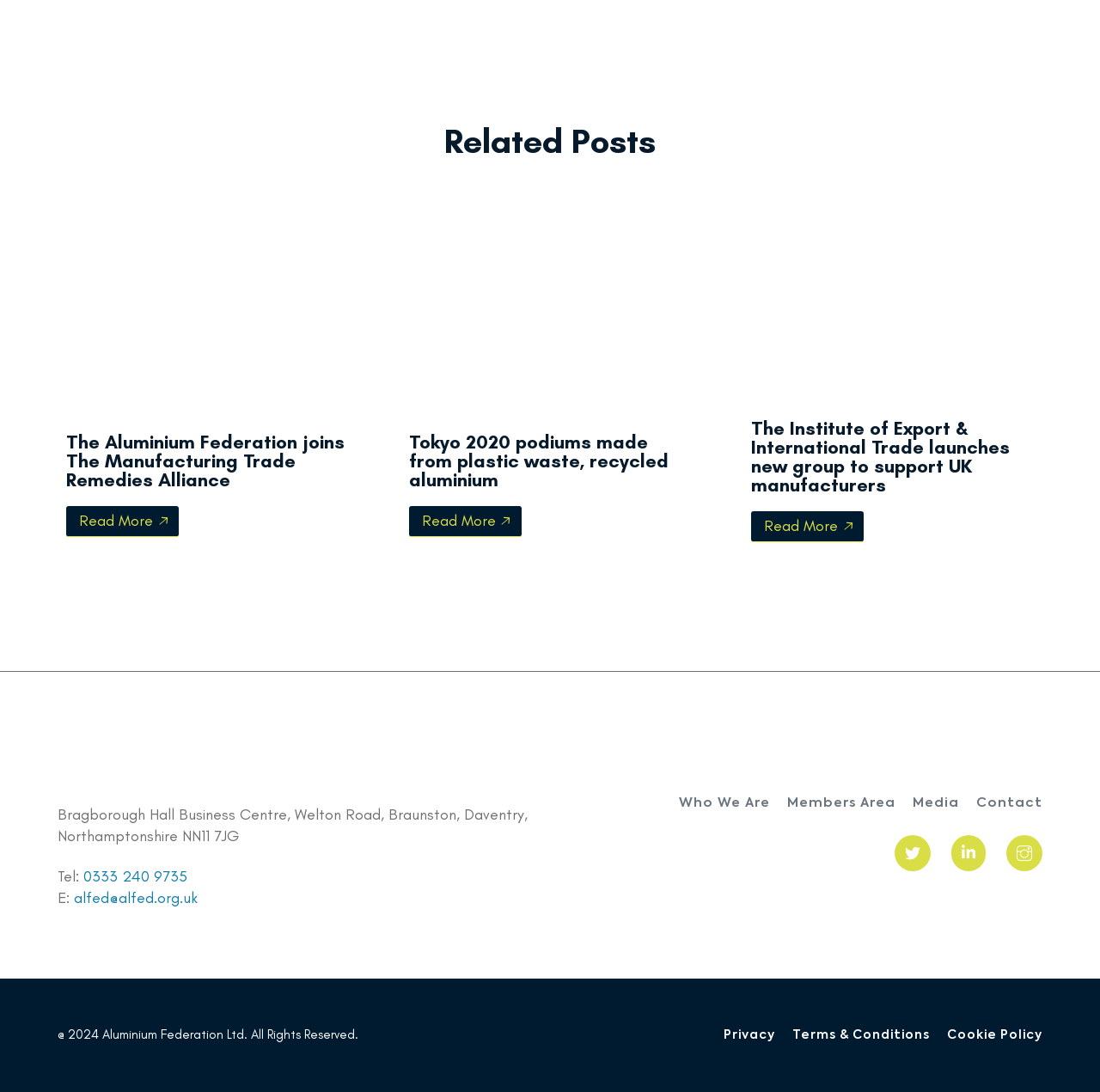Determine the bounding box coordinates of the region that needs to be clicked to achieve the task: "Read about The Aluminium Federation joins The Manufacturing Trade Remedies Alliance".

[0.06, 0.396, 0.317, 0.448]